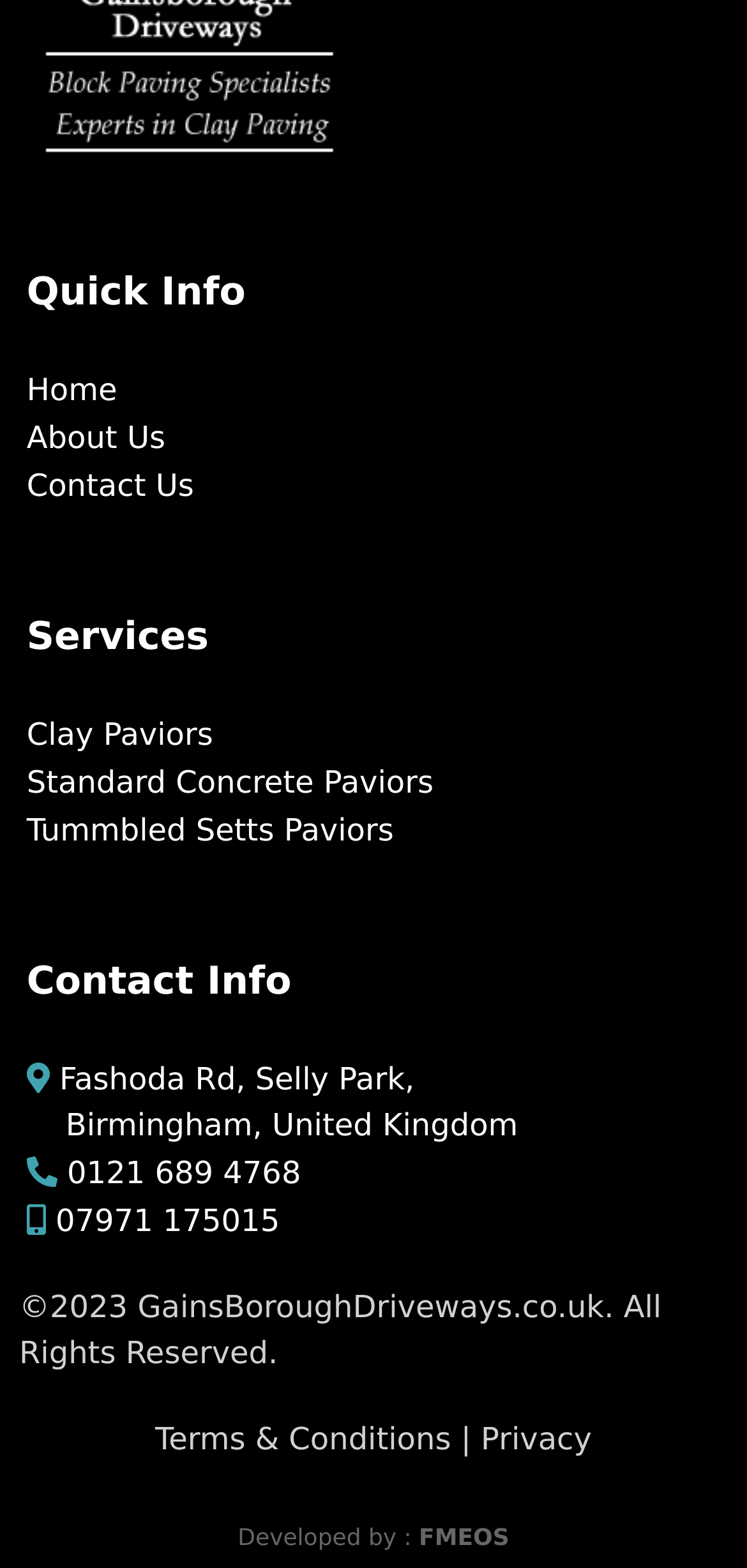Calculate the bounding box coordinates of the UI element given the description: "Home".

[0.036, 0.236, 0.157, 0.26]